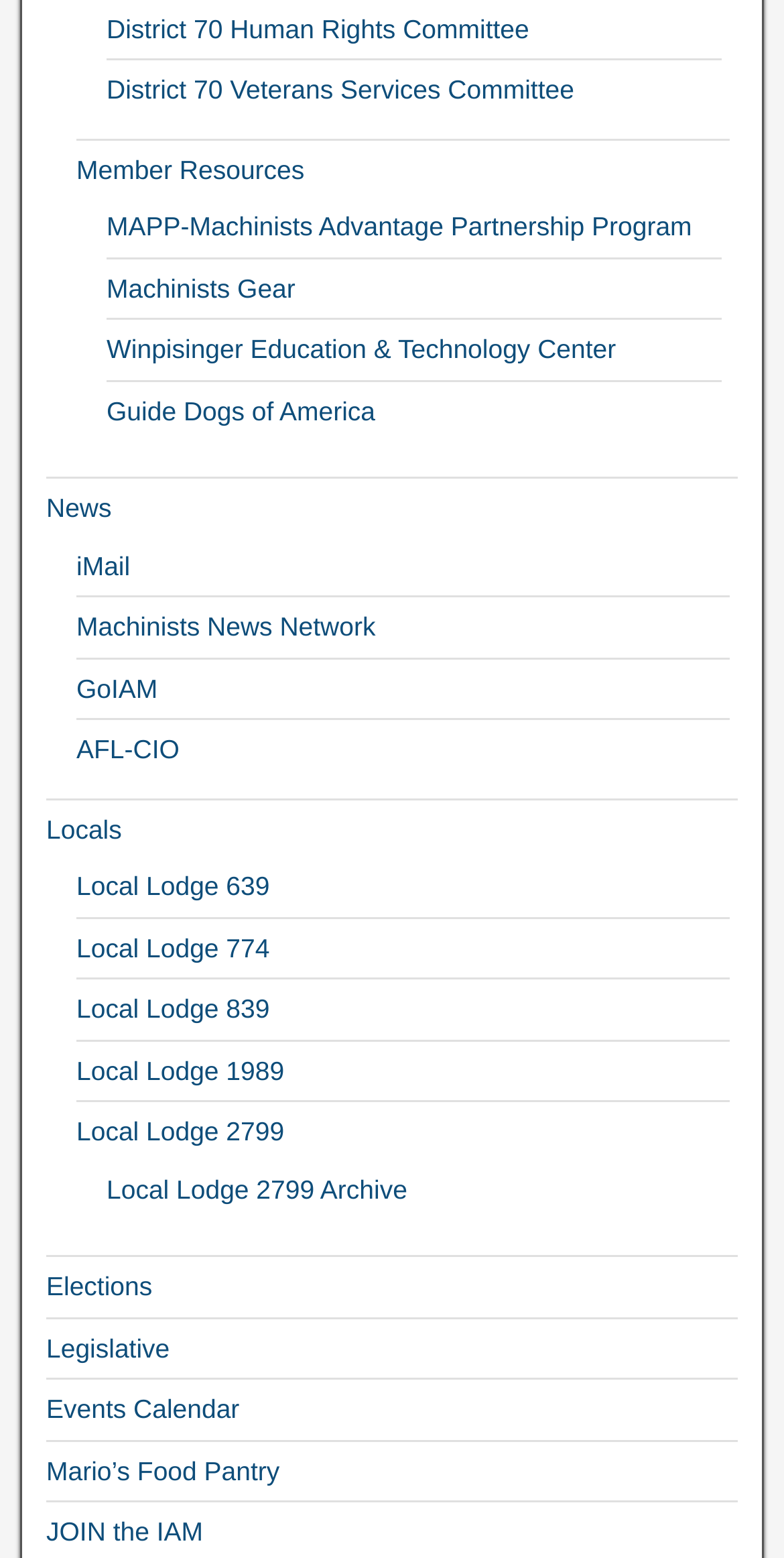Find the bounding box coordinates of the clickable element required to execute the following instruction: "learn about the Machinists Advantage Partnership Program". Provide the coordinates as four float numbers between 0 and 1, i.e., [left, top, right, bottom].

[0.136, 0.136, 0.883, 0.155]